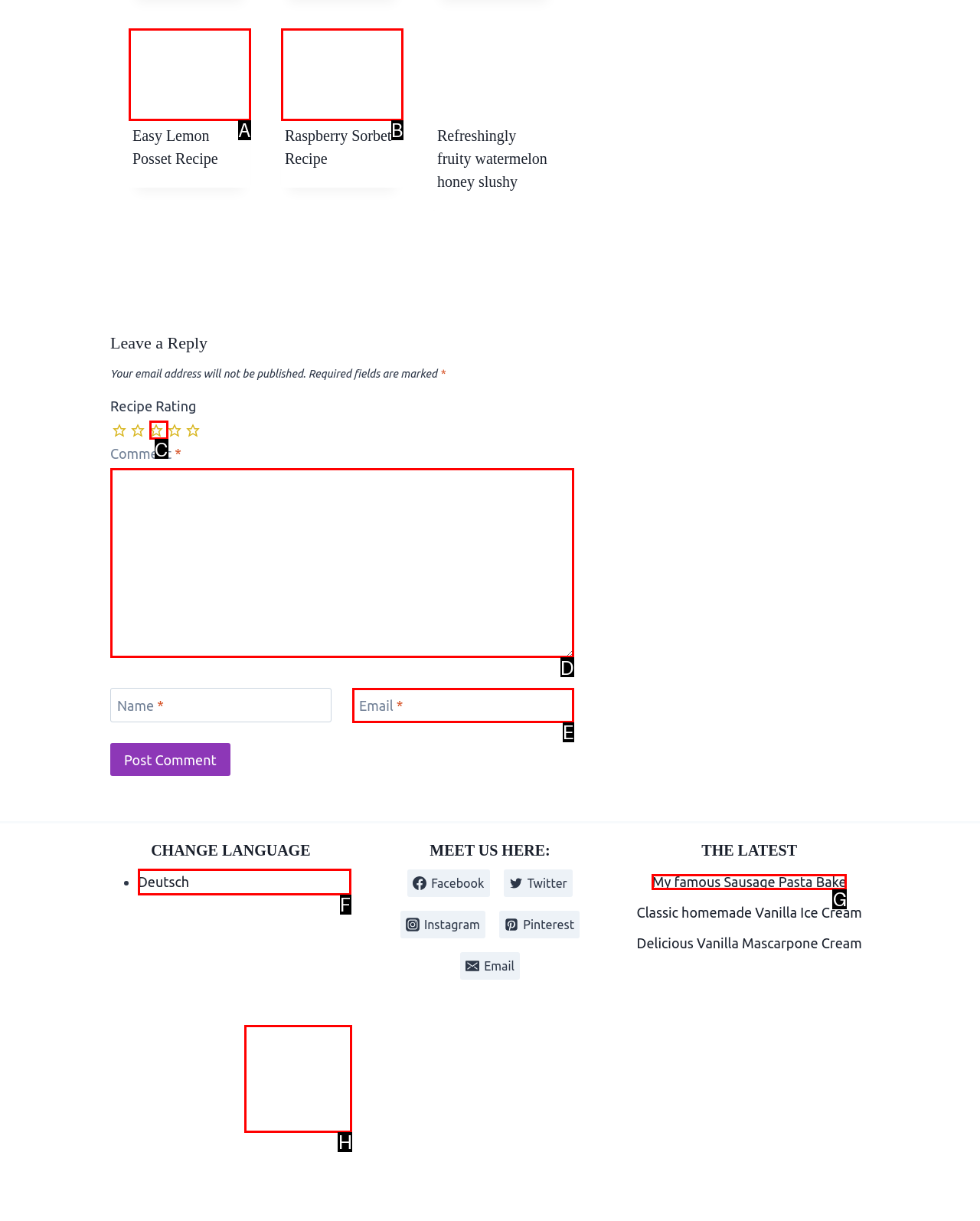Select the HTML element that needs to be clicked to perform the task: Change language to Deutsch. Reply with the letter of the chosen option.

F